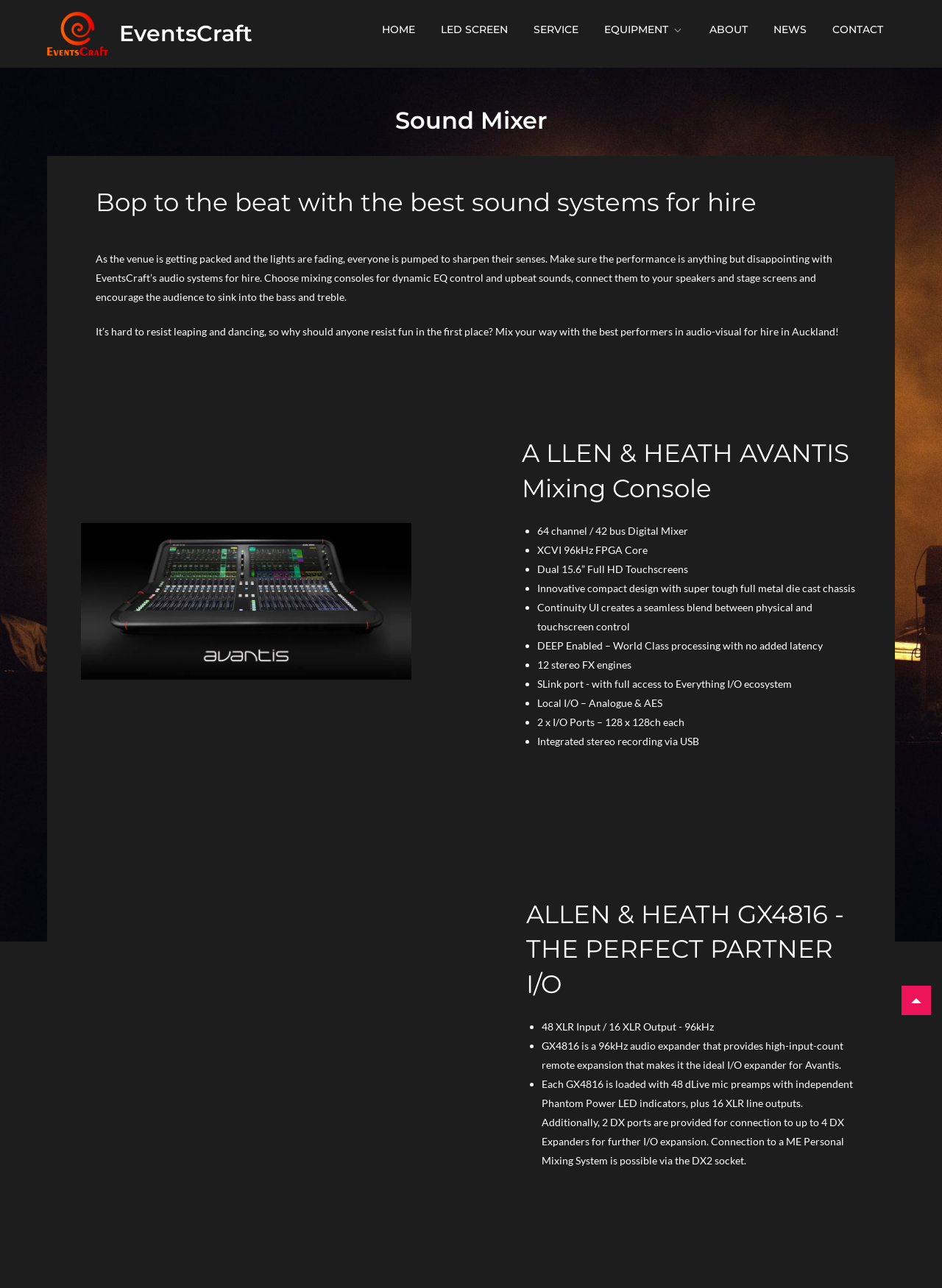Offer a detailed explanation of the webpage layout and contents.

The webpage is about Eventscraft, a company that offers premium audio visual hire services in Auckland. At the top left corner, there is a logo of Eventscraft, which is also a link. Next to the logo, there is a navigation menu with links to different pages, including HOME, LED SCREEN, SERVICE, EQUIPMENT, ABOUT, NEWS, and CONTACT.

Below the navigation menu, there is a heading that reads "Sound Mixer". The main content of the page is divided into sections, each with a heading and descriptive text. The first section has a heading "Bop to the beat with the best sound systems for hire" and describes the importance of having a good sound system for a performance. There is also an image on the right side of this section.

The next section is about a specific sound mixer, the A LLEN & HEATH AVANTIS Mixing Console. It lists the features of this mixer, including its channel and bus capacity, FPGA core, touchscreens, and design. There is also an image of the mixer below this section.

Further down the page, there is another section about the ALLEN & HEATH GX4816, which is described as the perfect partner I/O for the Avantis mixer. This section also lists the features of the GX4816, including its input and output capacity, audio expander capabilities, and connectivity options.

Throughout the page, there are images and headings that break up the text and make it easier to read. The overall layout is clean and organized, with clear headings and concise text.